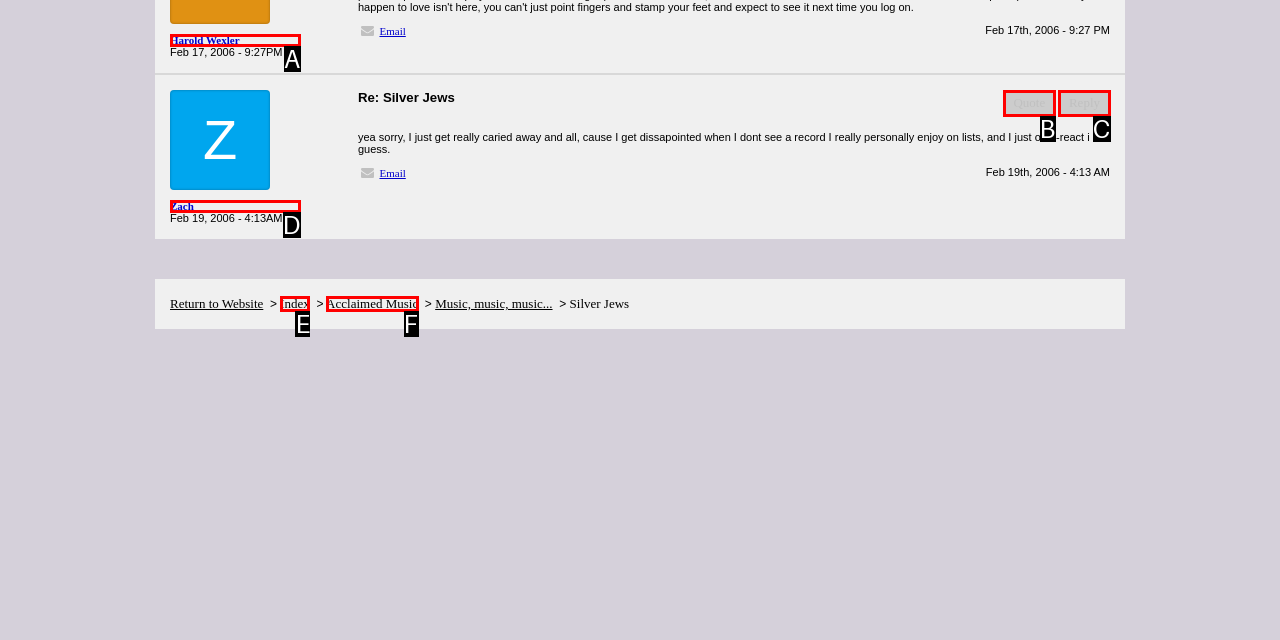From the given choices, indicate the option that best matches: Quote
State the letter of the chosen option directly.

B